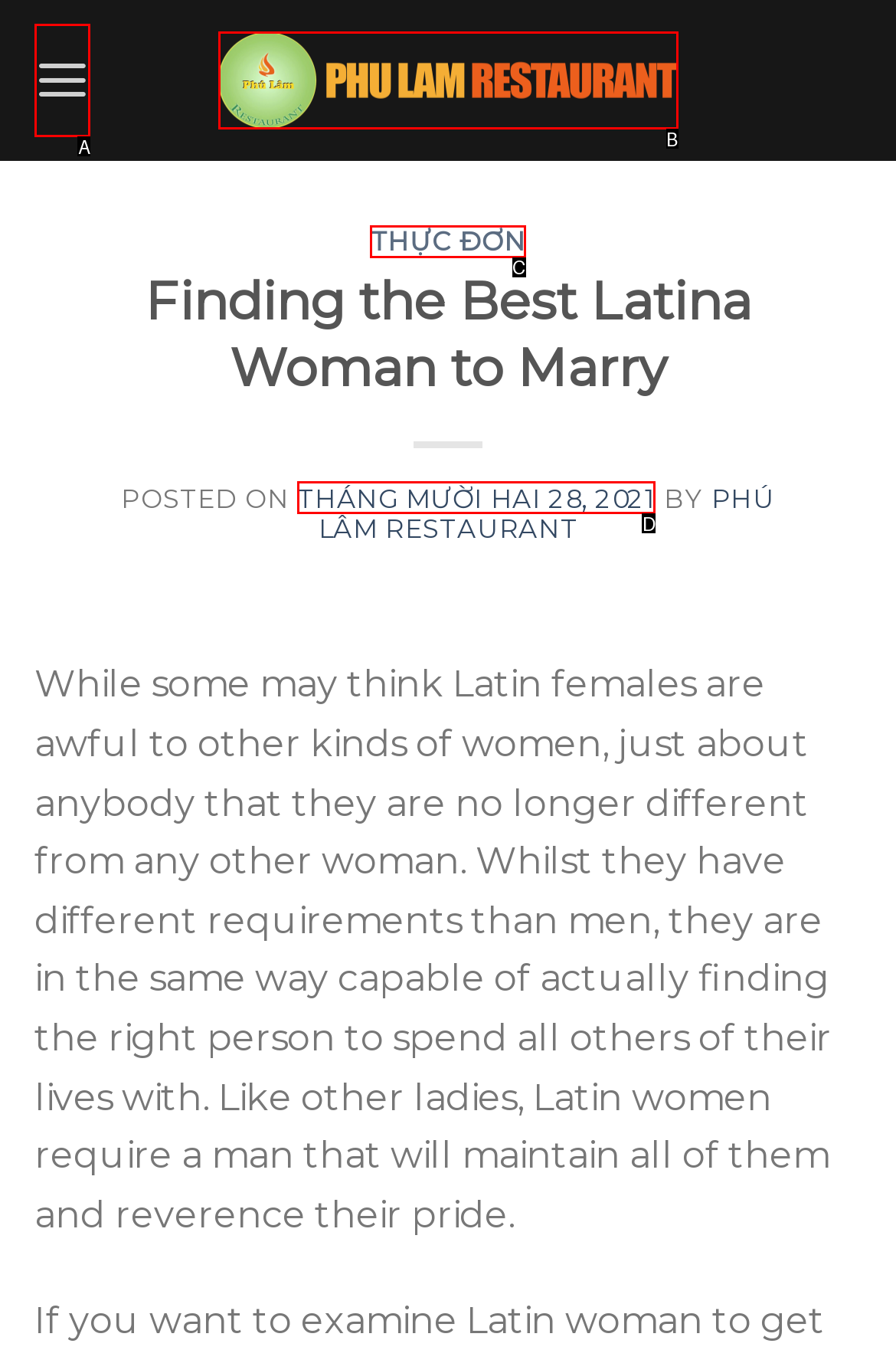Choose the option that best matches the element: Menu
Respond with the letter of the correct option.

A